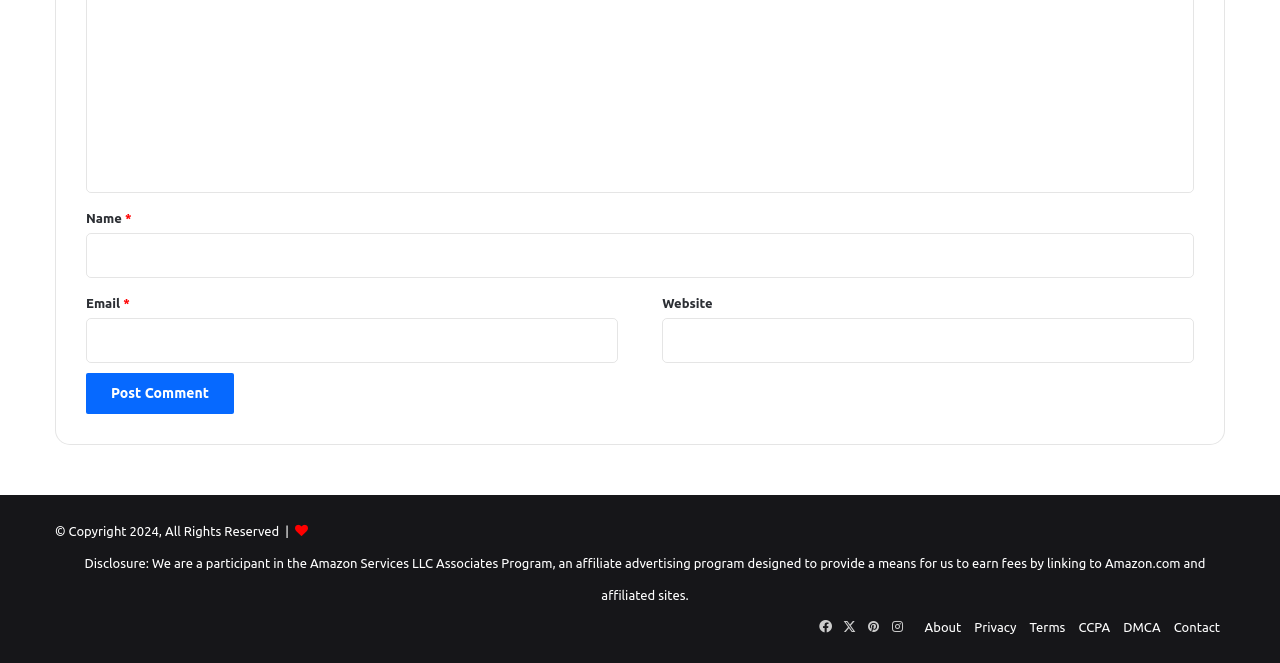Look at the image and answer the question in detail:
What is the purpose of the button?

The button is used to post a comment, as indicated by its text 'Post Comment' and its location below the text boxes.